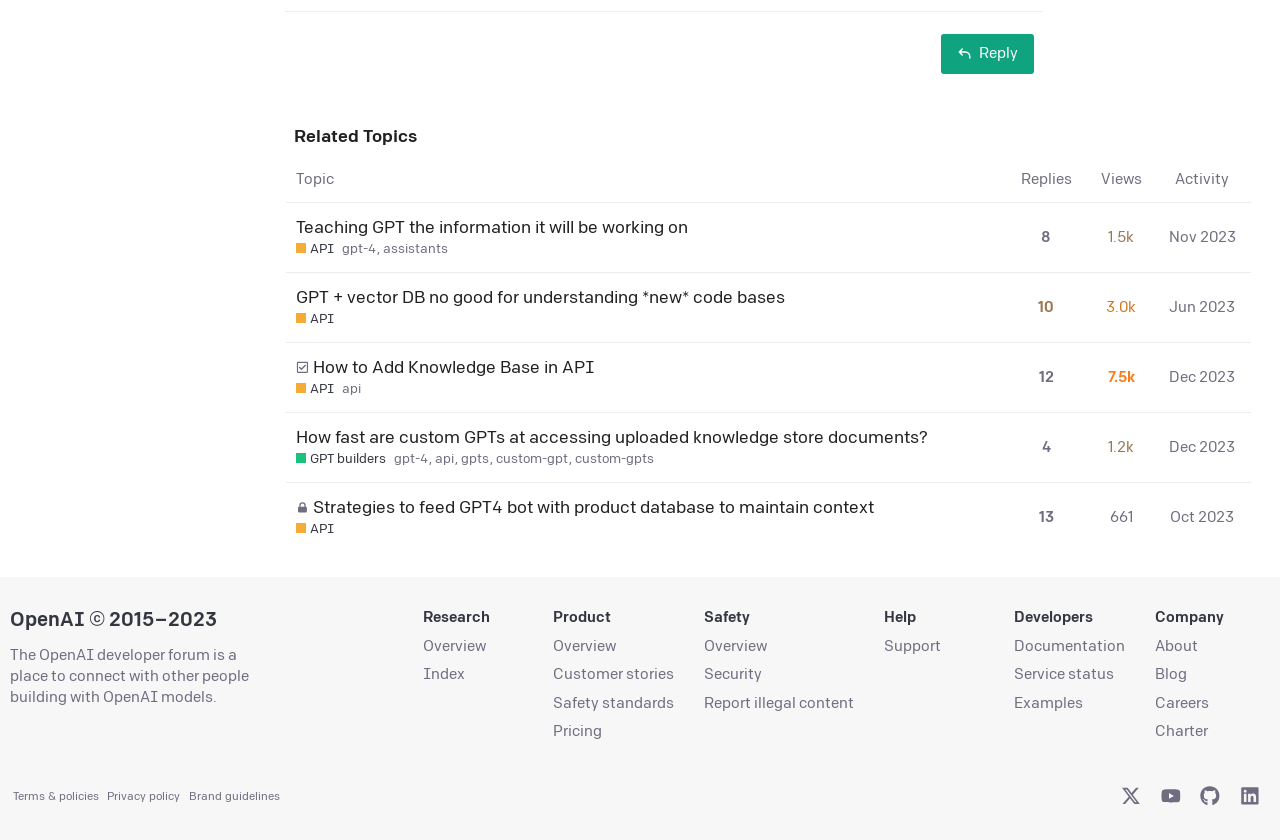Show the bounding box coordinates for the element that needs to be clicked to execute the following instruction: "Sort by replies". Provide the coordinates in the form of four float numbers between 0 and 1, i.e., [left, top, right, bottom].

[0.788, 0.187, 0.847, 0.241]